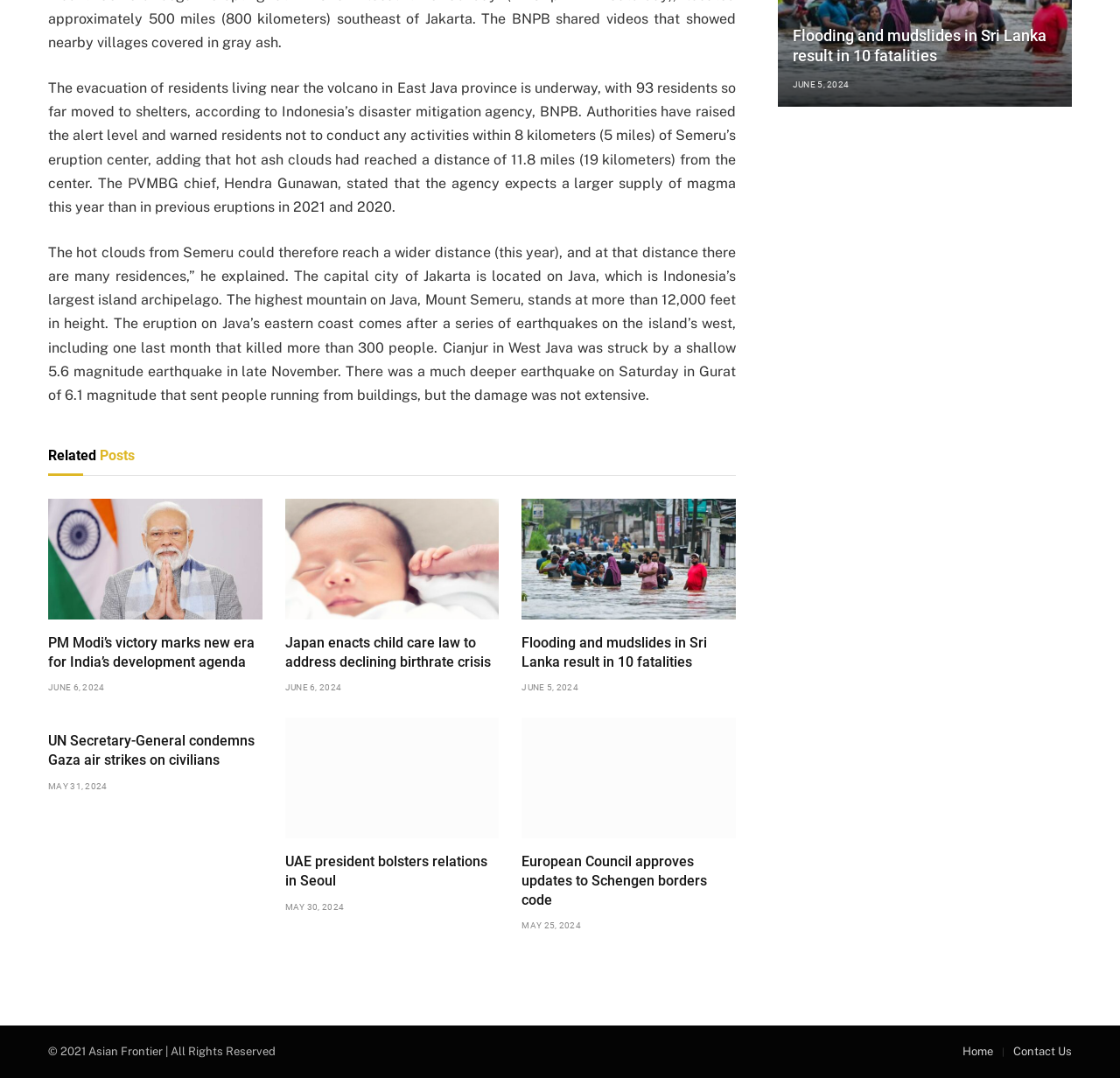Identify the bounding box of the HTML element described here: "Home". Provide the coordinates as four float numbers between 0 and 1: [left, top, right, bottom].

[0.859, 0.969, 0.887, 0.982]